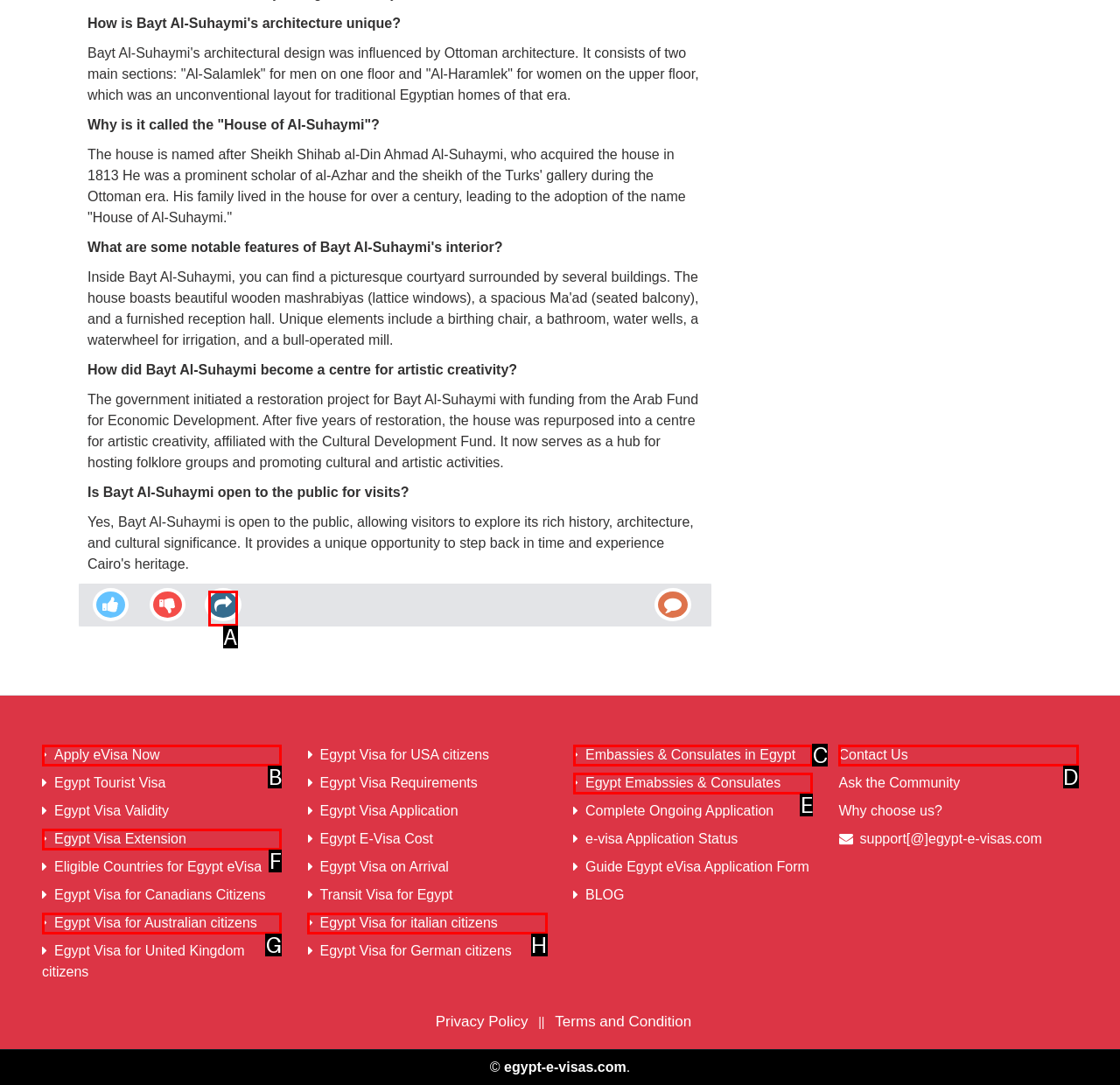Determine which letter corresponds to the UI element to click for this task: Click the 'share' button
Respond with the letter from the available options.

A